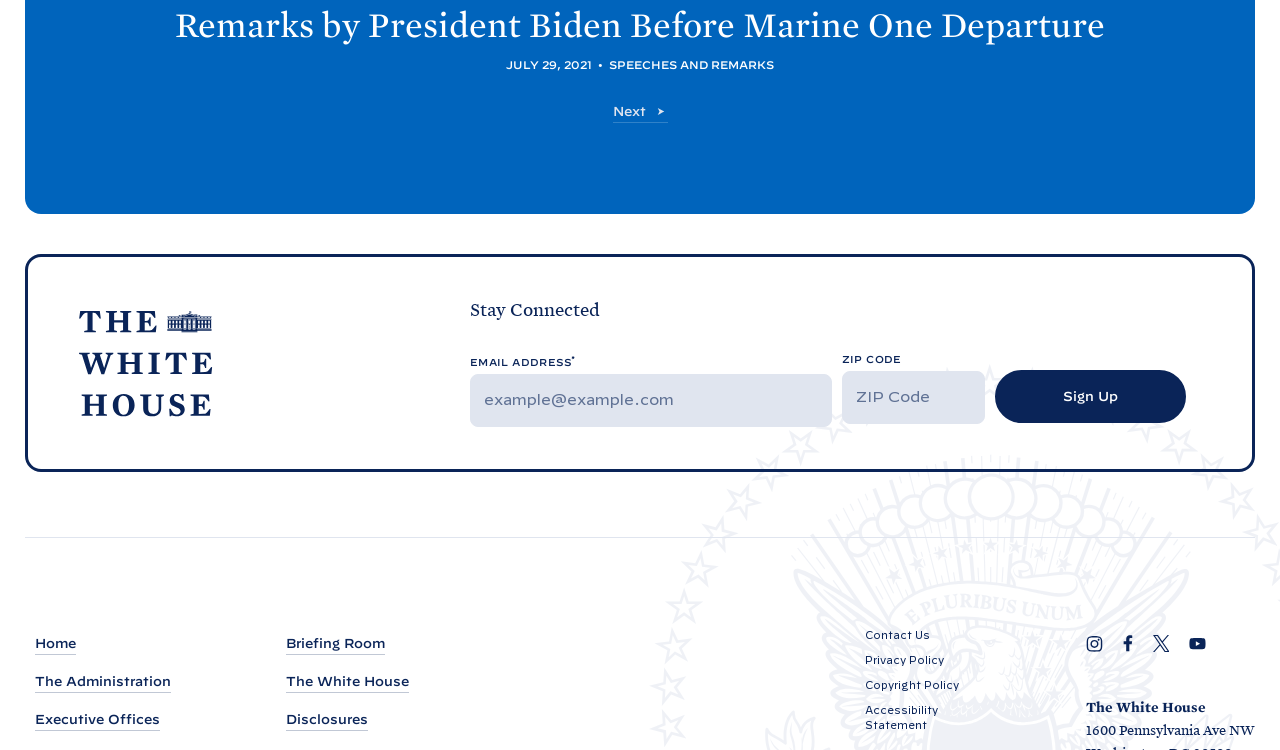Locate the bounding box coordinates of the element's region that should be clicked to carry out the following instruction: "Enter email address". The coordinates need to be four float numbers between 0 and 1, i.e., [left, top, right, bottom].

[0.367, 0.499, 0.65, 0.569]